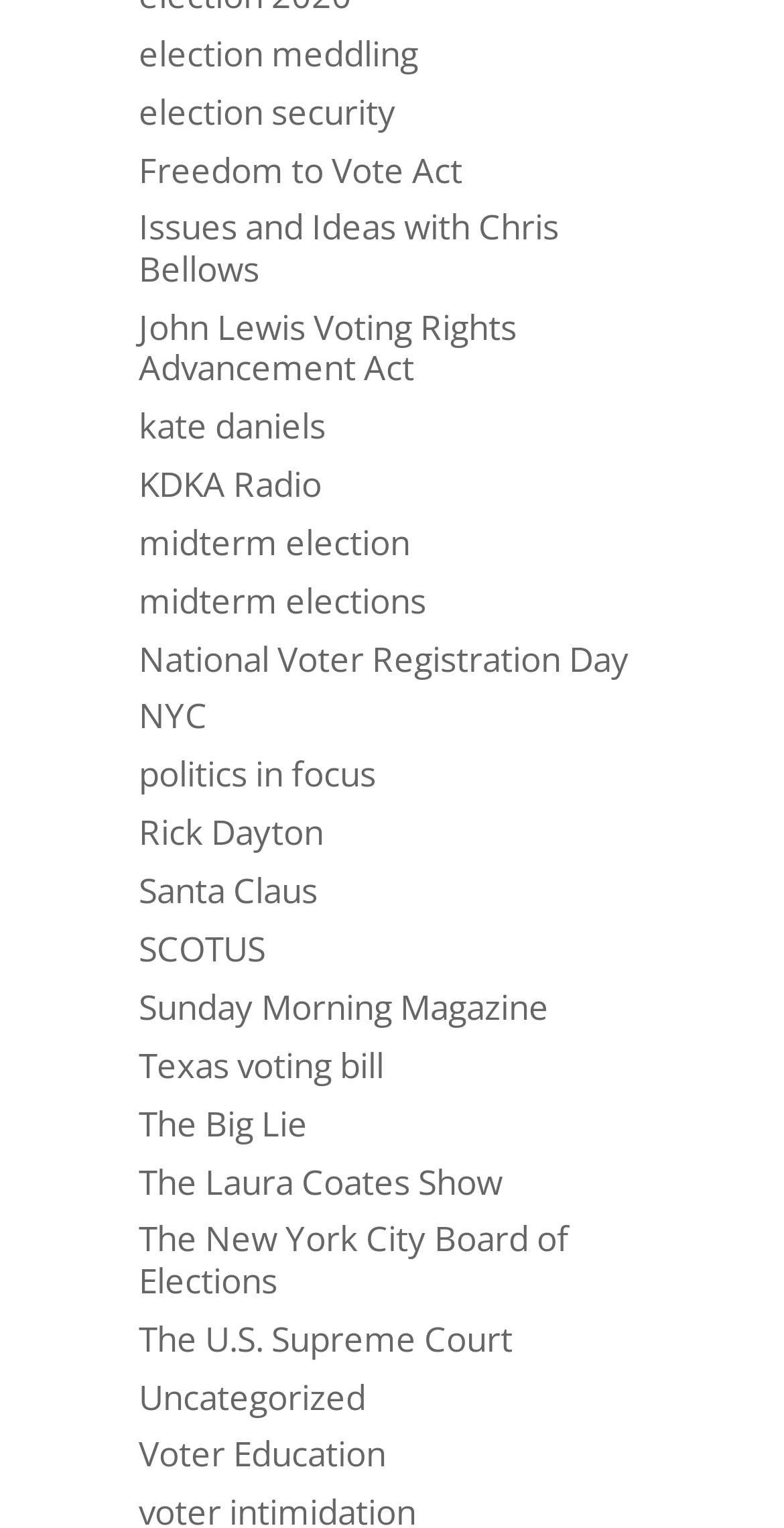Kindly determine the bounding box coordinates for the area that needs to be clicked to execute this instruction: "check out The Laura Coates Show".

[0.177, 0.758, 0.641, 0.788]